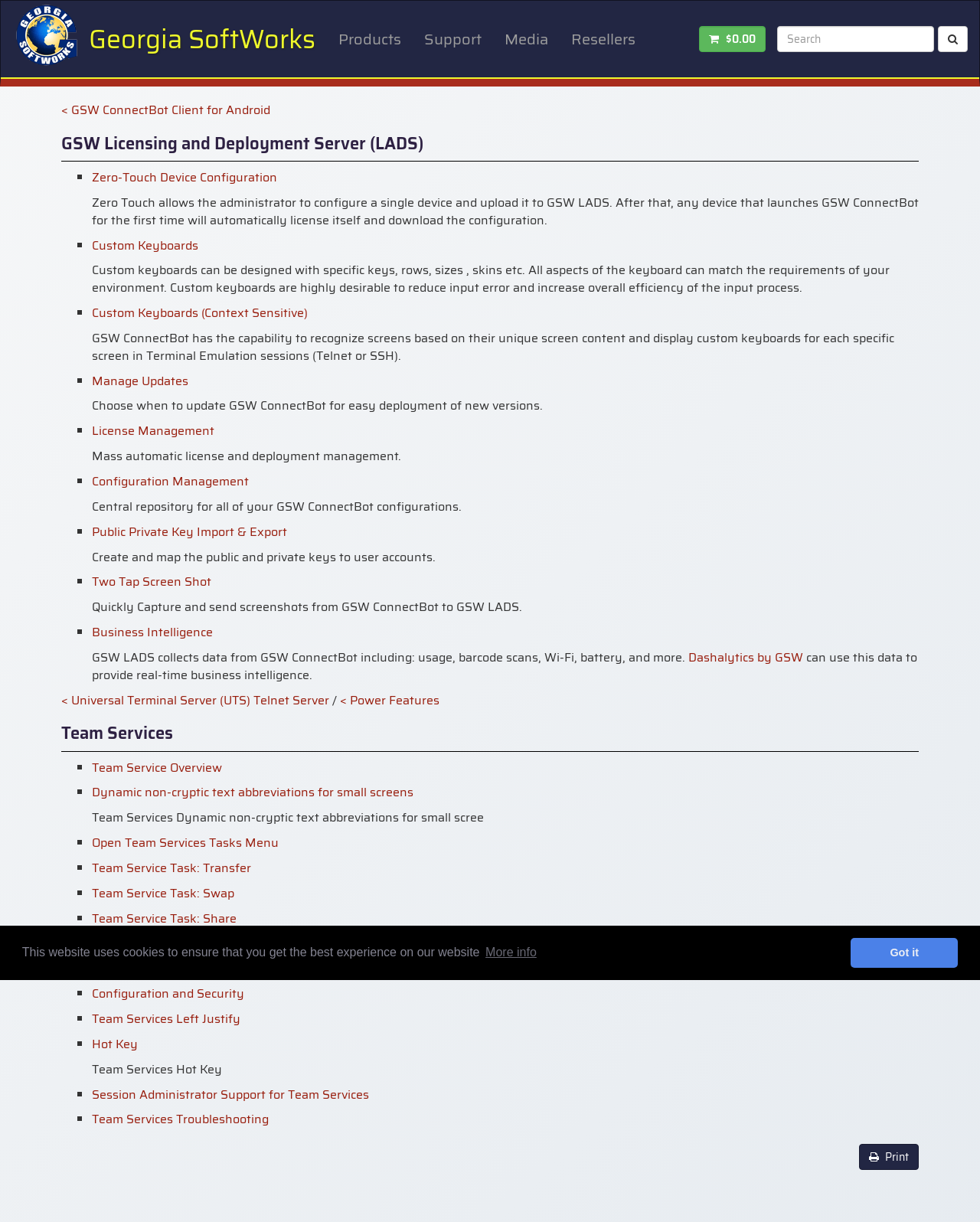Locate the bounding box coordinates of the area to click to fulfill this instruction: "Click the 'CONTACT US' link". The bounding box should be presented as four float numbers between 0 and 1, in the order [left, top, right, bottom].

None